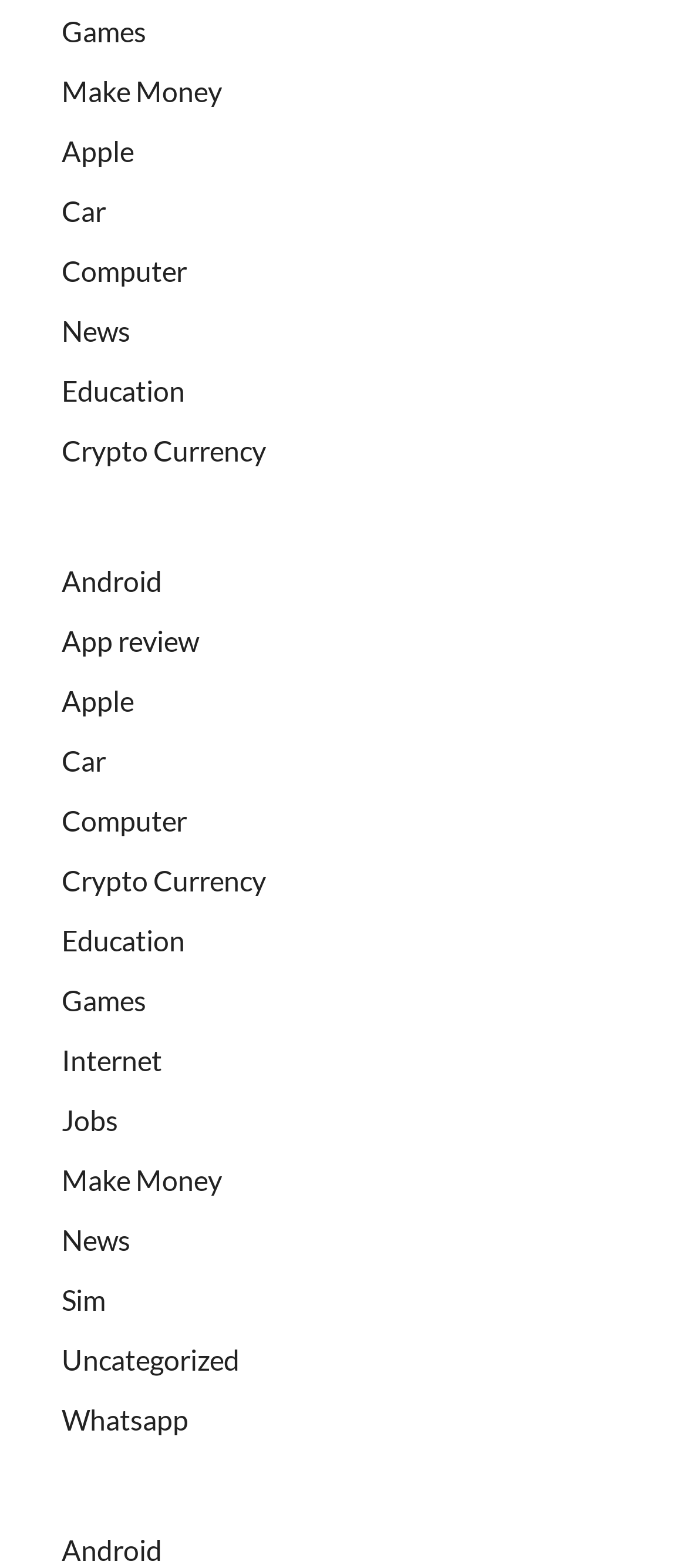How many times does the category 'Apple' appear?
From the image, respond using a single word or phrase.

2